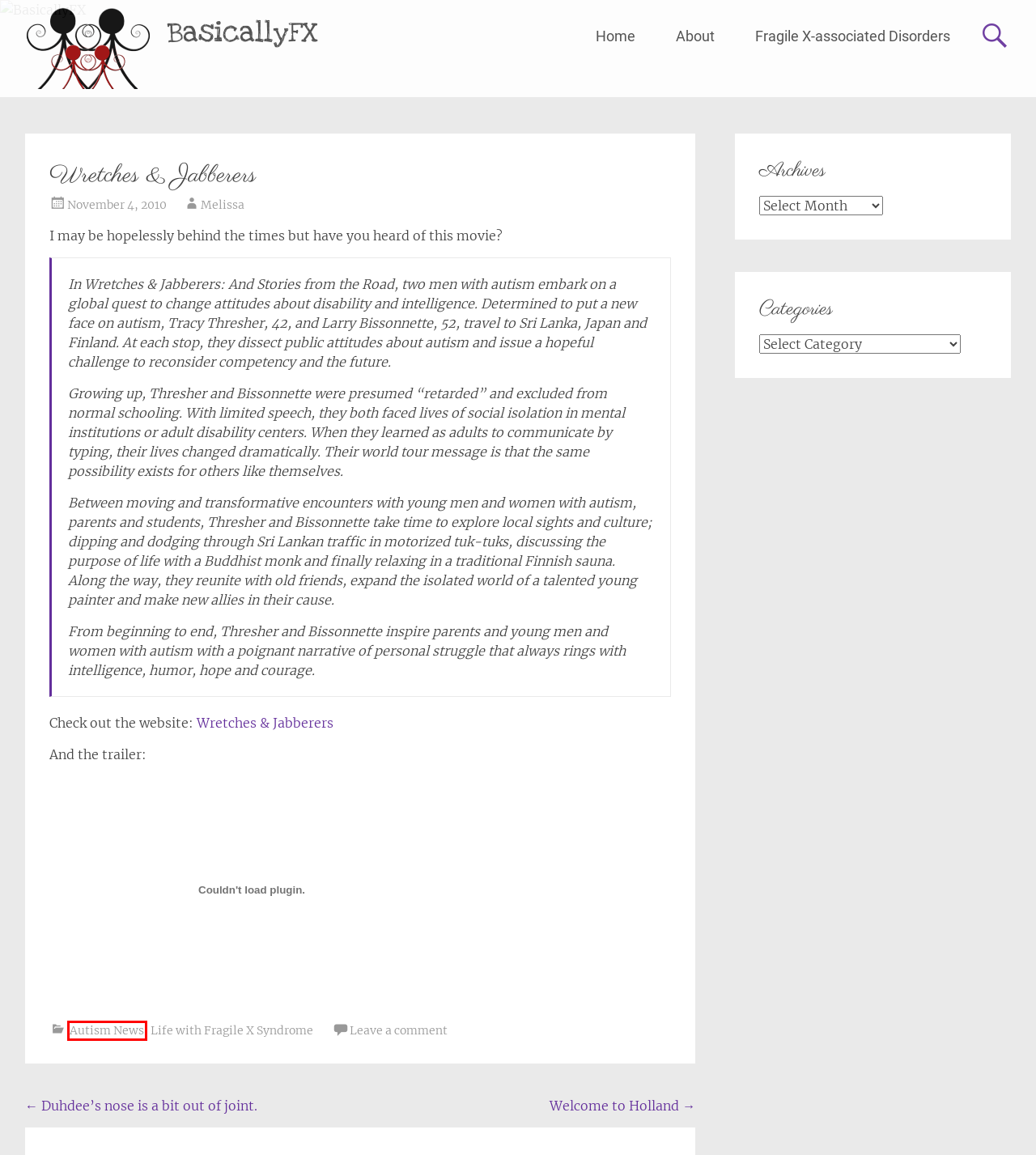Analyze the given webpage screenshot and identify the UI element within the red bounding box. Select the webpage description that best matches what you expect the new webpage to look like after clicking the element. Here are the candidates:
A. Life with Fragile X Syndrome Archives - BasicallyFX
B. Duhdee's nose is a bit out of joint. - BasicallyFX
C. Fragile X Associated Disorders - BasicallyFX
D. BasicallyFX -
E. Welcome to Holland - BasicallyFX
F. Blog Tool, Publishing Platform, and CMS – WordPress.org
G. Melissa, Author at BasicallyFX
H. Autism News Archives - BasicallyFX

H